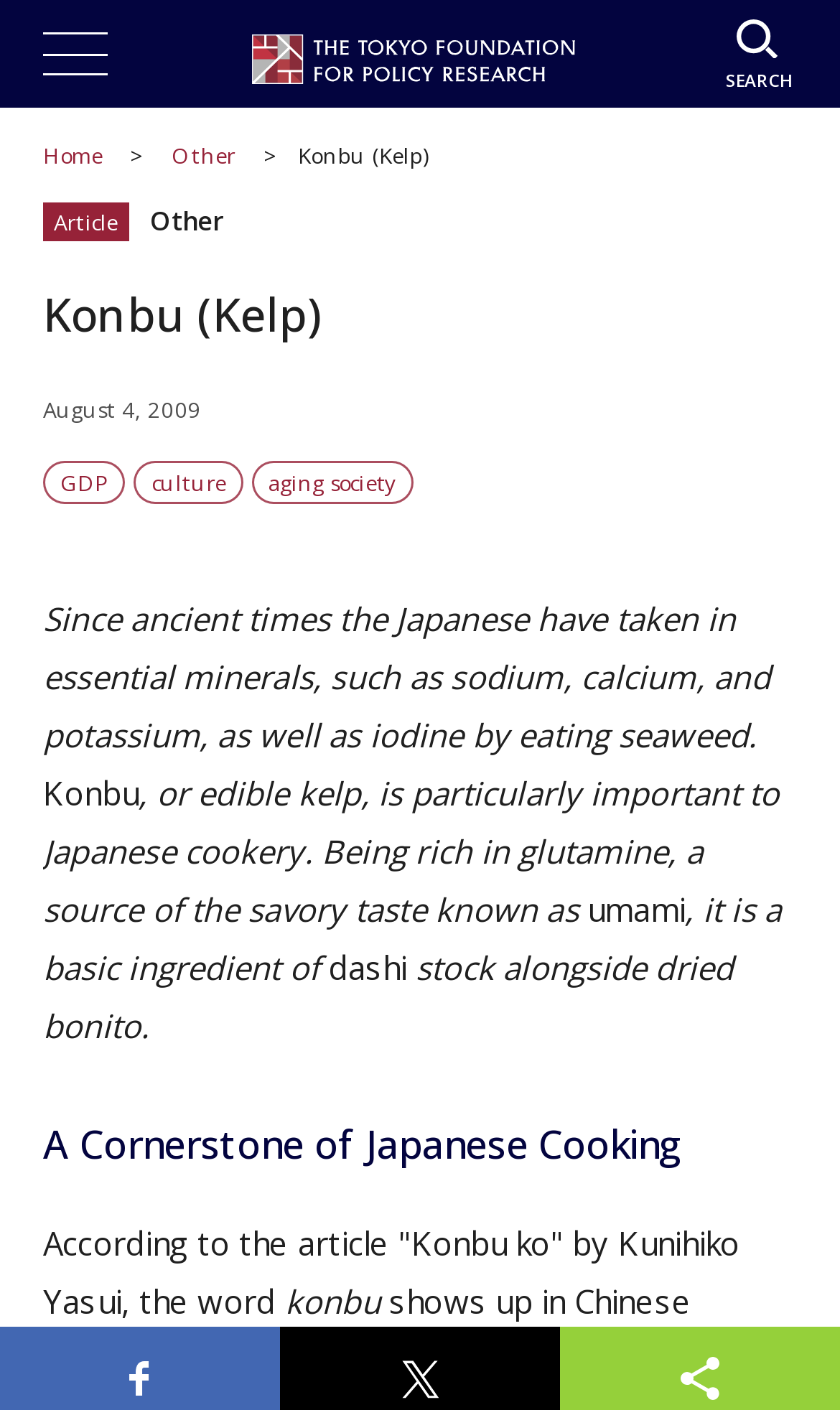Articulate a detailed summary of the webpage's content and design.

This webpage is about Konbu, also known as edible kelp, and its significance in Japanese cooking. At the top, there is a heading with the title "The Tokyo Foundation for Policy Research" accompanied by a link and an image. On the right side of the top section, there is a search button and an image.

Below the top section, there are navigation links, including "Home" and "Other", followed by a heading with the title "Konbu (Kelp)". Underneath, there is a subheading "Article" and a link to "Other". The main content of the webpage starts with a heading "Konbu (Kelp)" and a date "August 4, 2009". 

The article discusses the importance of Konbu in Japanese cuisine, mentioning its rich mineral content and its role in creating the savory taste known as umami. The text is divided into paragraphs, with headings and links to related topics such as "GDP", "culture", and "aging society" scattered throughout. 

At the bottom of the page, there are social media sharing buttons for Facebook, Twitter, and ShareThis. On the right side, there is a percentage indicator showing "0%".